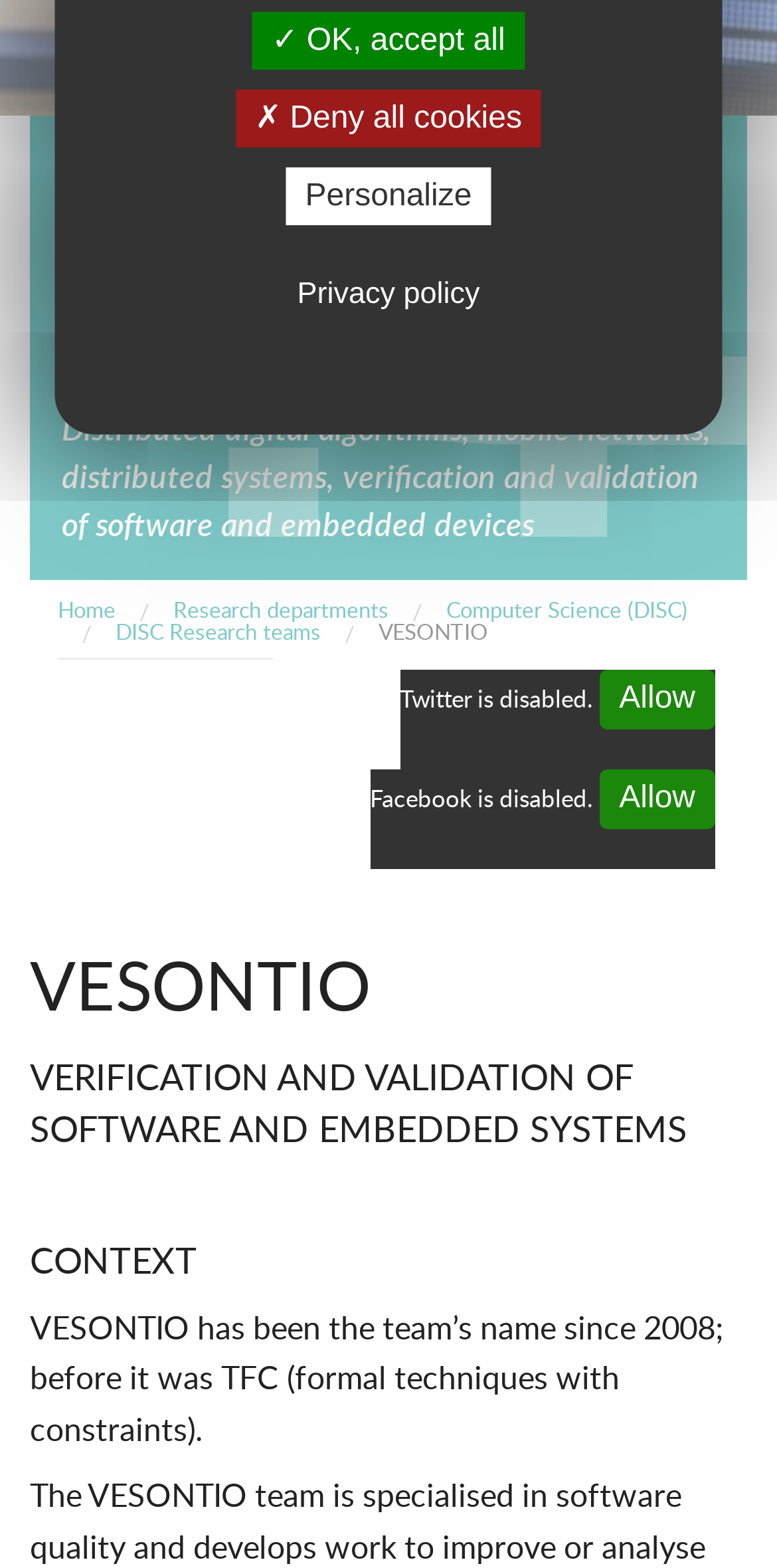Given the webpage screenshot, identify the bounding box of the UI element that matches this description: "DISC Research teams".

[0.149, 0.392, 0.413, 0.411]